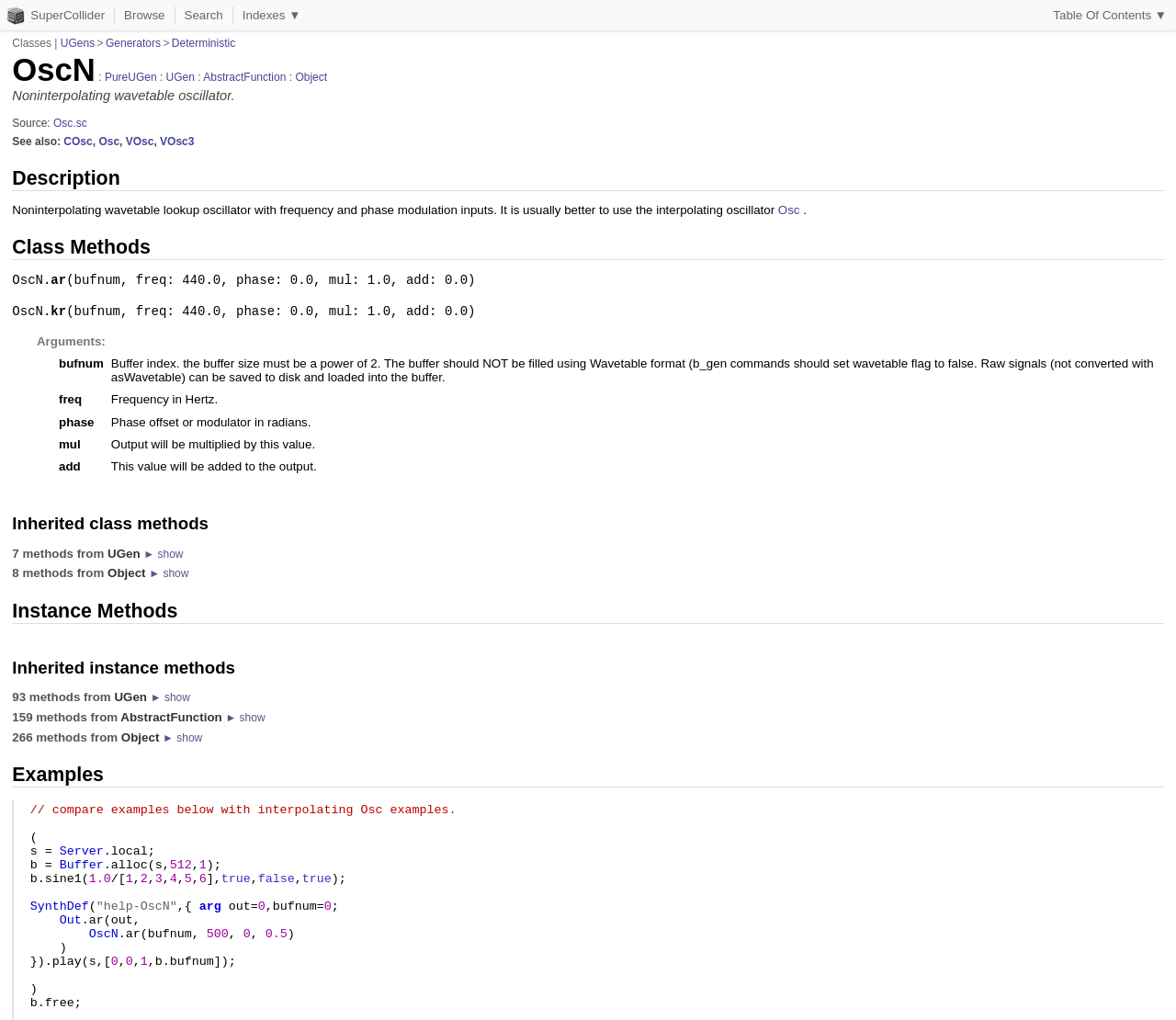What is the purpose of the OscN oscillator?
Please answer the question with a detailed and comprehensive explanation.

The purpose of the OscN oscillator can be found in the description 'Noninterpolating wavetable lookup oscillator with frequency and phase modulation inputs.' which is located below the heading 'Description'.